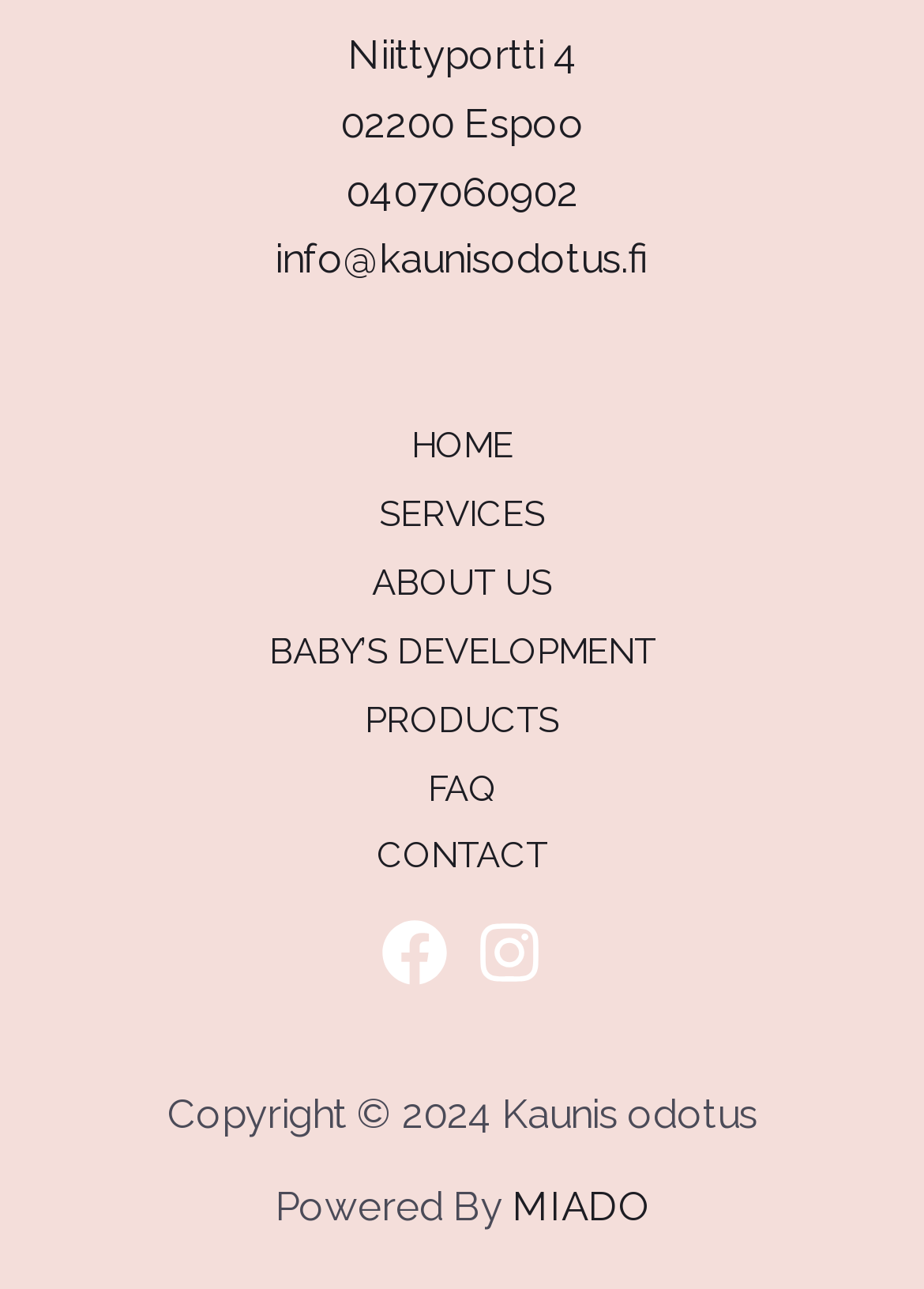Could you determine the bounding box coordinates of the clickable element to complete the instruction: "contact us"? Provide the coordinates as four float numbers between 0 and 1, i.e., [left, top, right, bottom].

[0.356, 0.639, 0.644, 0.692]